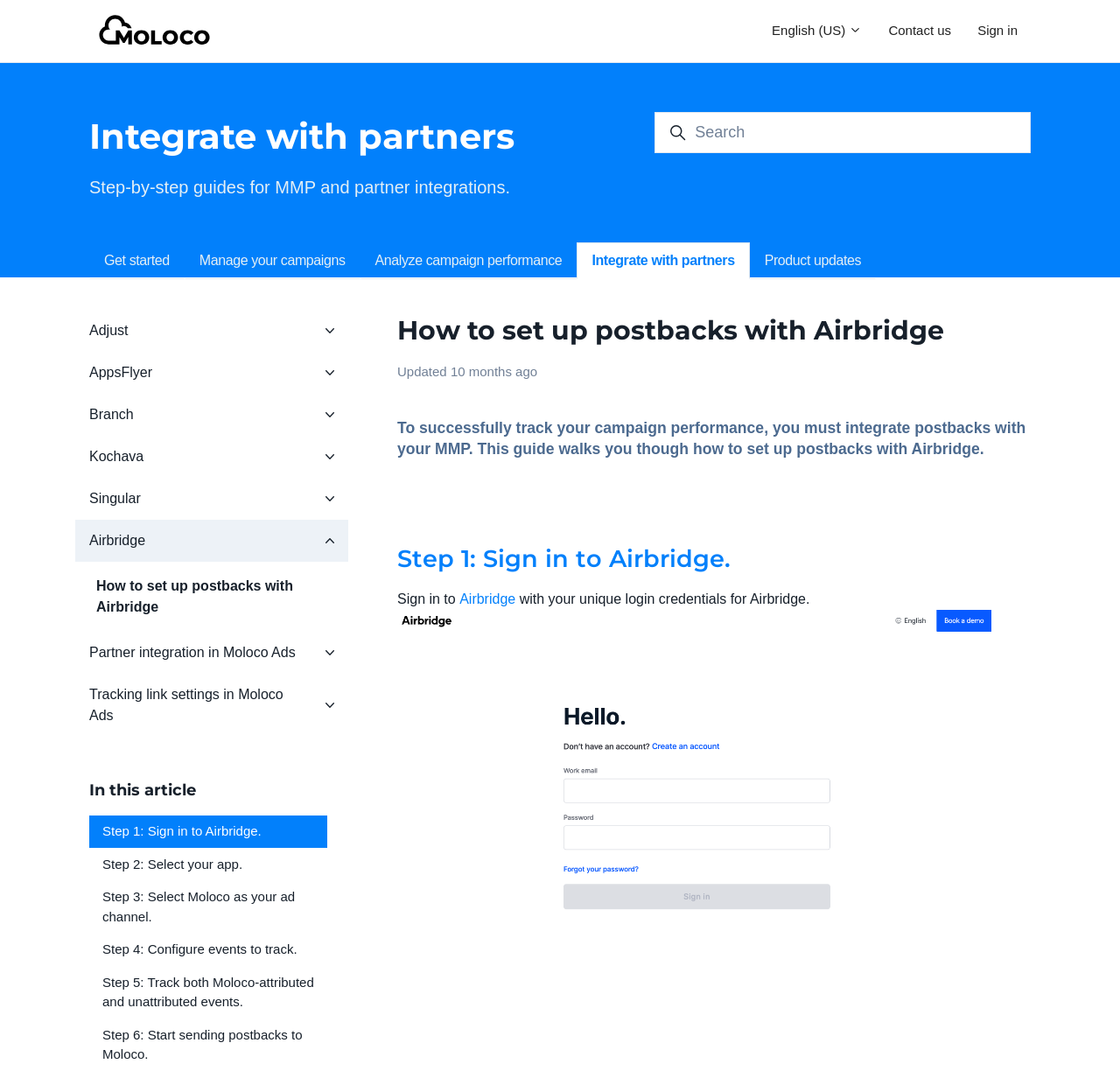How many steps are there in the postback setup guide? Observe the screenshot and provide a one-word or short phrase answer.

6